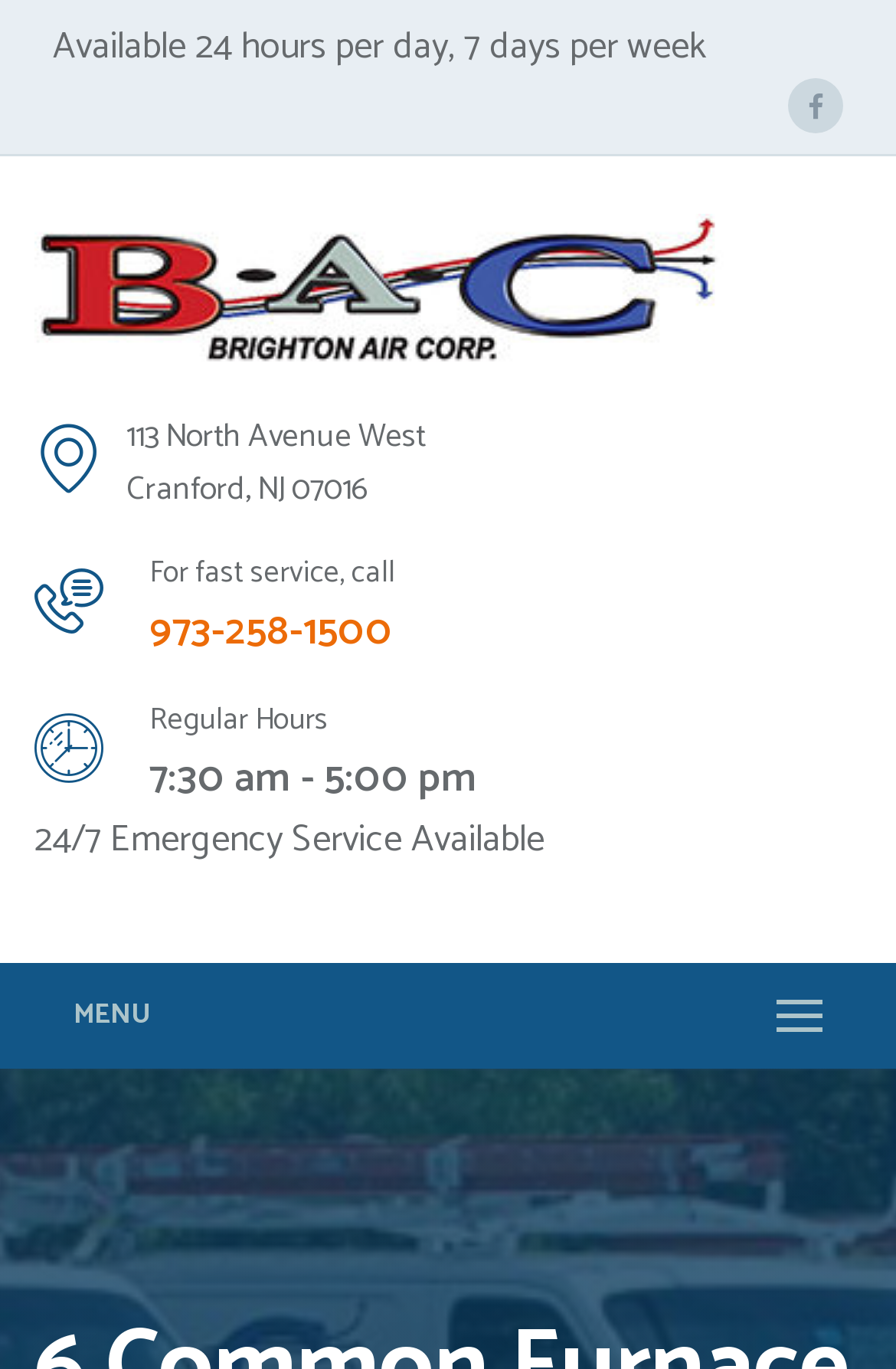What is the principal heading displayed on the webpage?

6 Common Furnace Problems You Need To Know ASAP